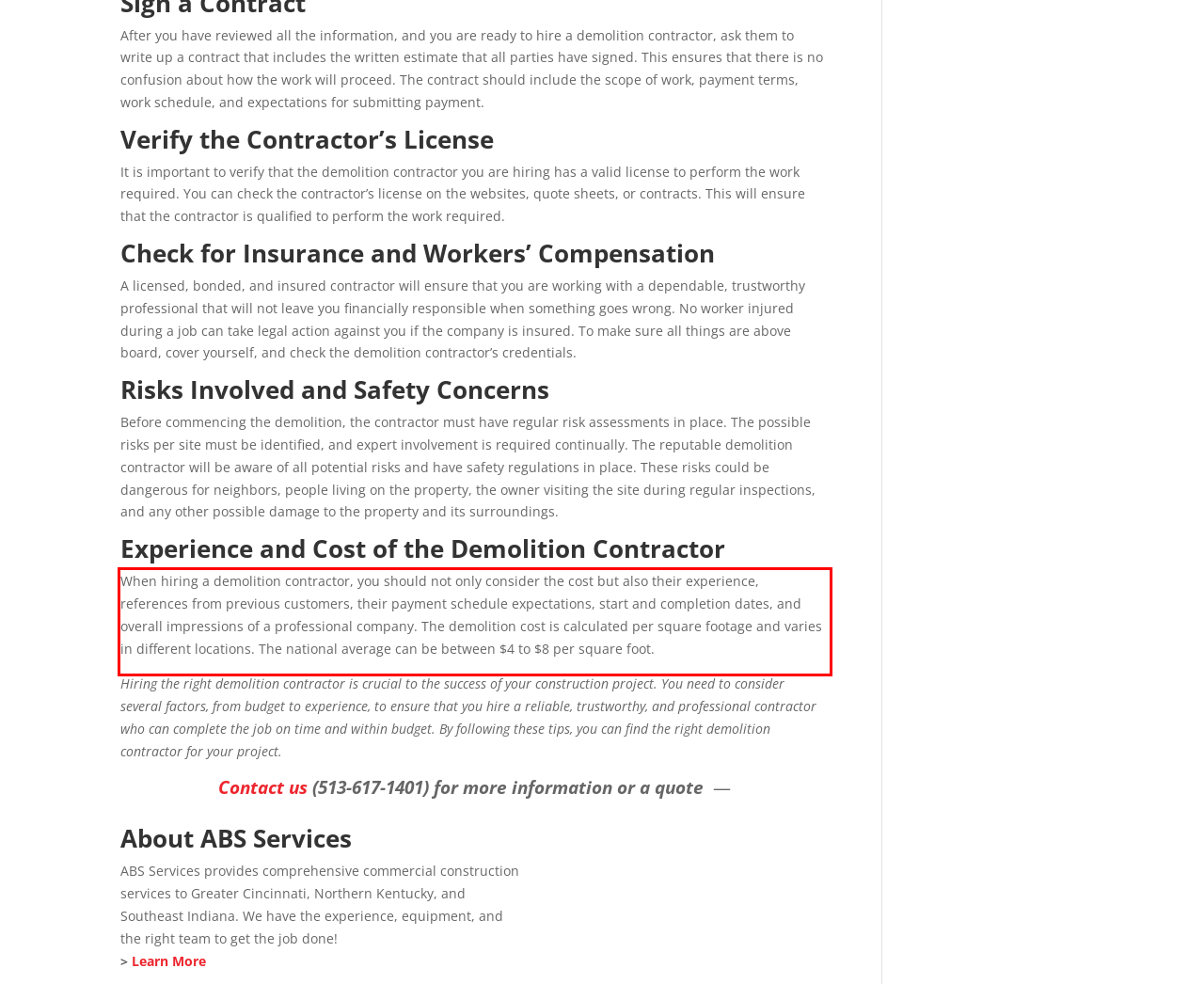You have a webpage screenshot with a red rectangle surrounding a UI element. Extract the text content from within this red bounding box.

When hiring a demolition contractor, you should not only consider the cost but also their experience, references from previous customers, their payment schedule expectations, start and completion dates, and overall impressions of a professional company. The demolition cost is calculated per square footage and varies in different locations. The national average can be between $4 to $8 per square foot.